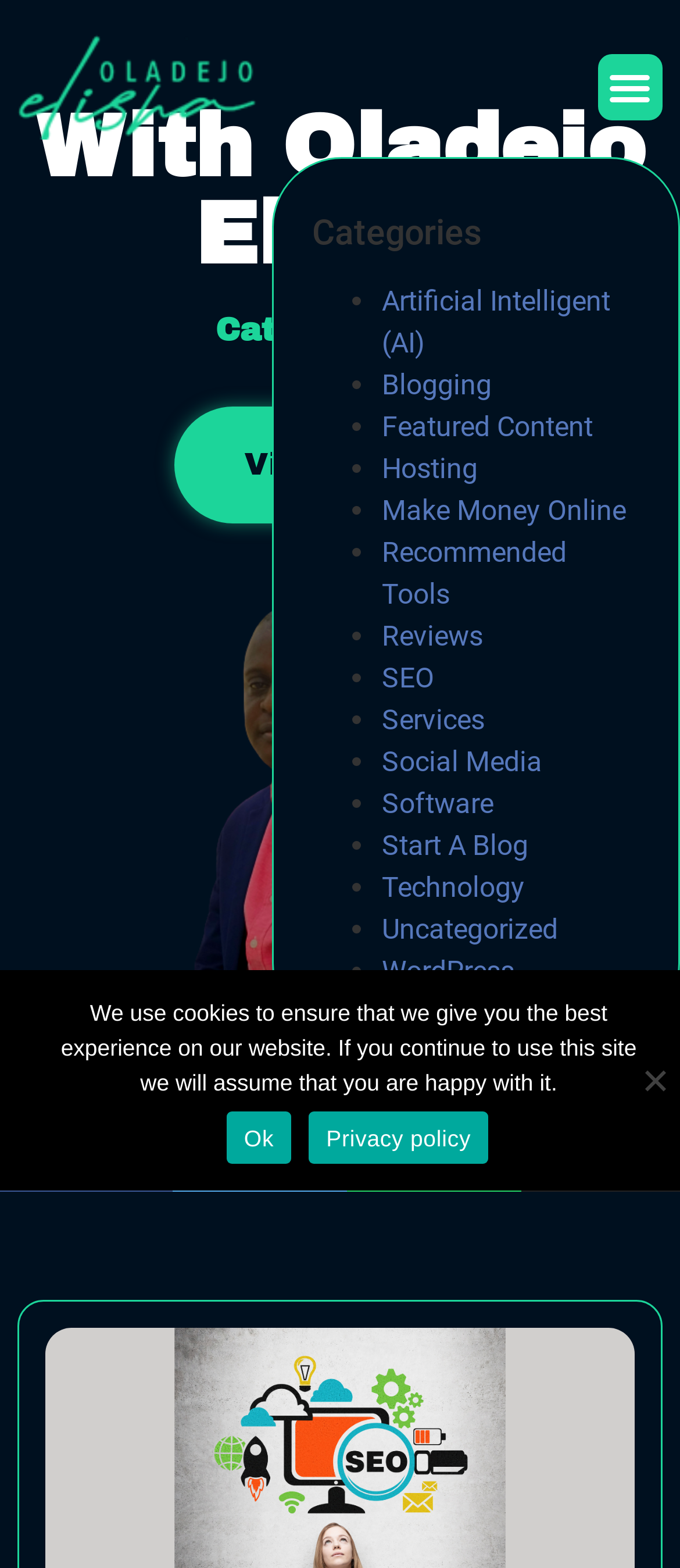Determine the bounding box coordinates of the clickable element to achieve the following action: 'View posts'. Provide the coordinates as four float values between 0 and 1, formatted as [left, top, right, bottom].

[0.256, 0.259, 0.744, 0.334]